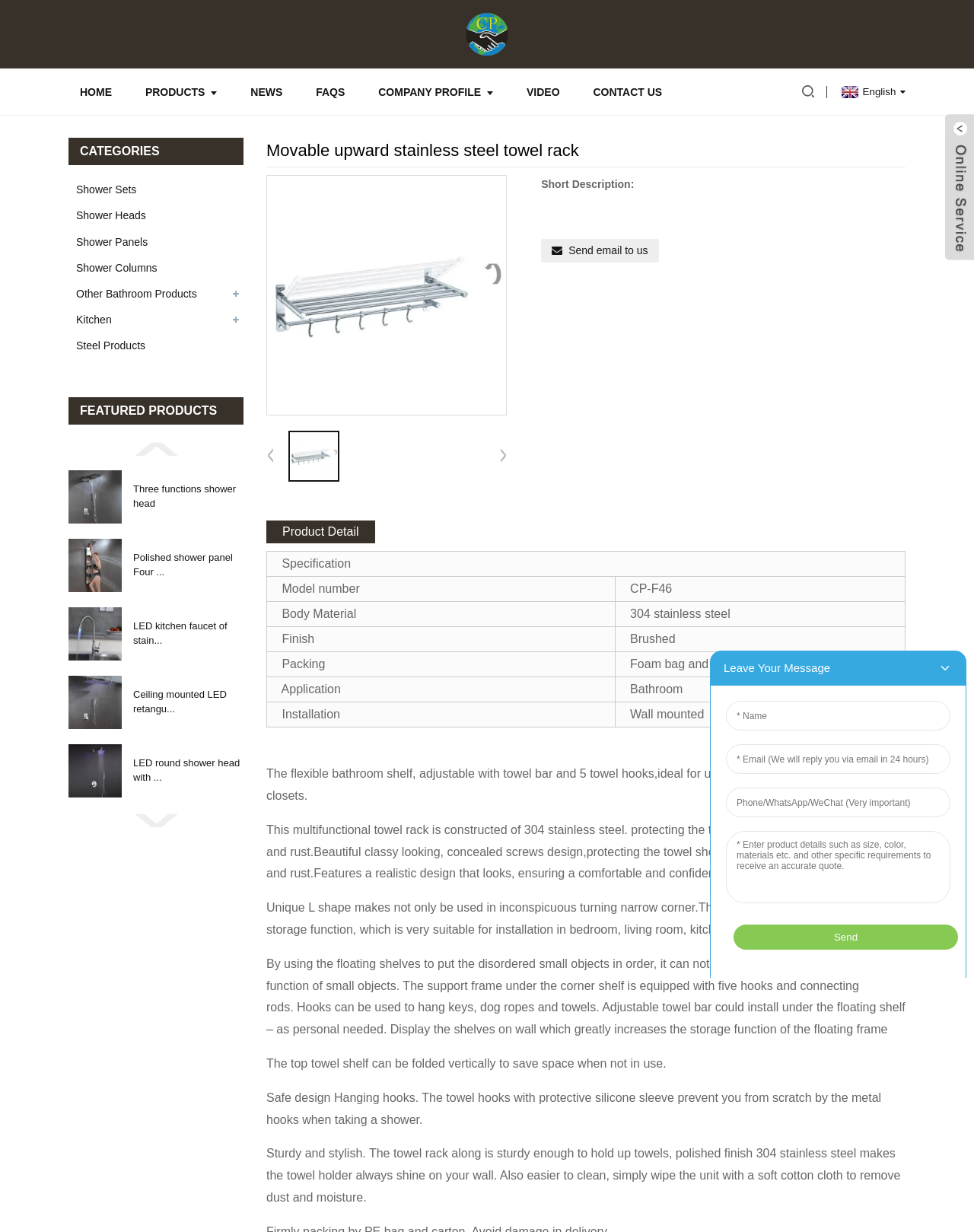What is the category of Shower Sets?
Please craft a detailed and exhaustive response to the question.

I found the link 'Shower Sets' under the heading 'CATEGORIES', which suggests that Shower Sets is a type of Bathroom Products.